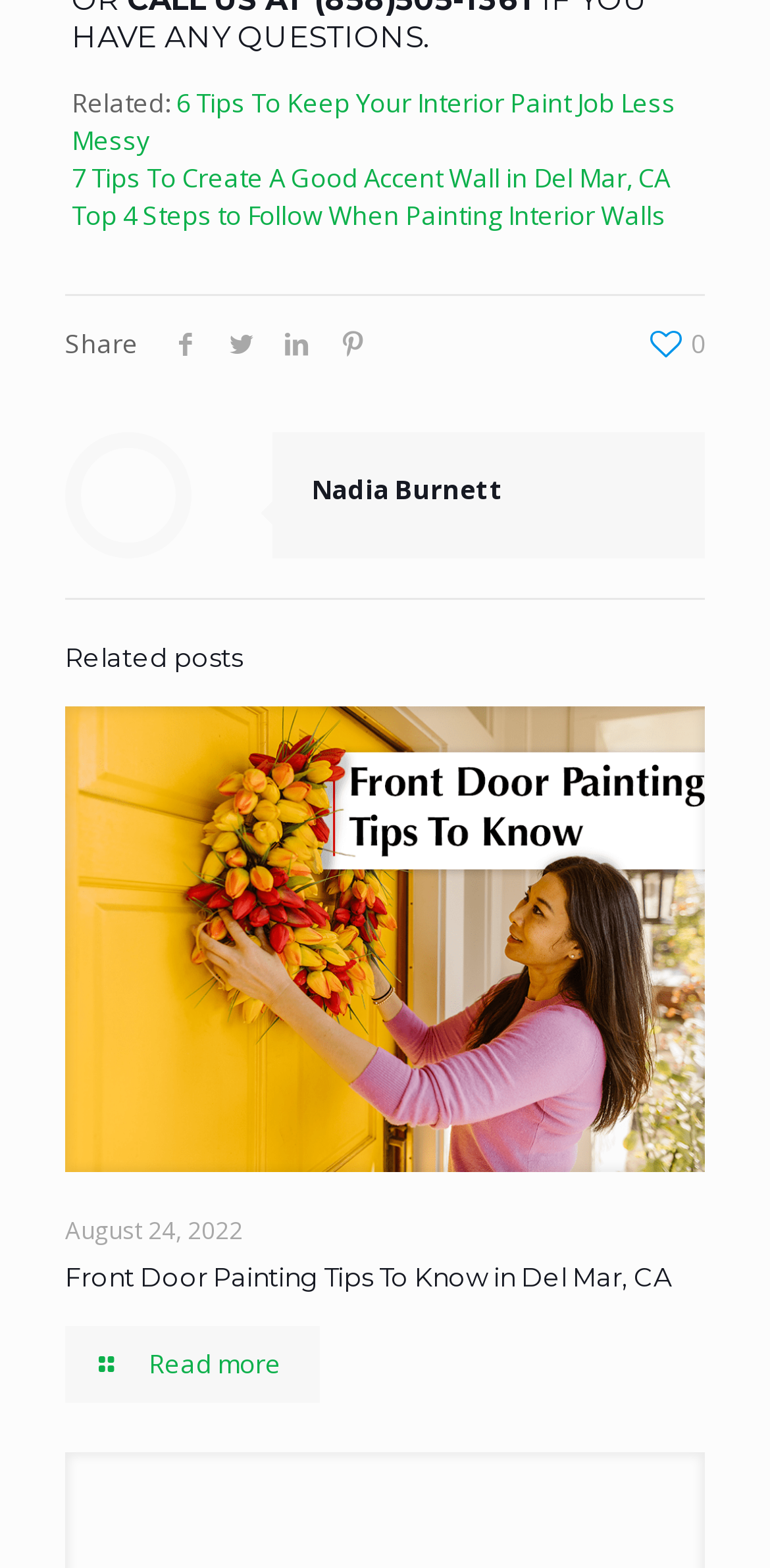Reply to the question below using a single word or brief phrase:
How many related posts are there?

3